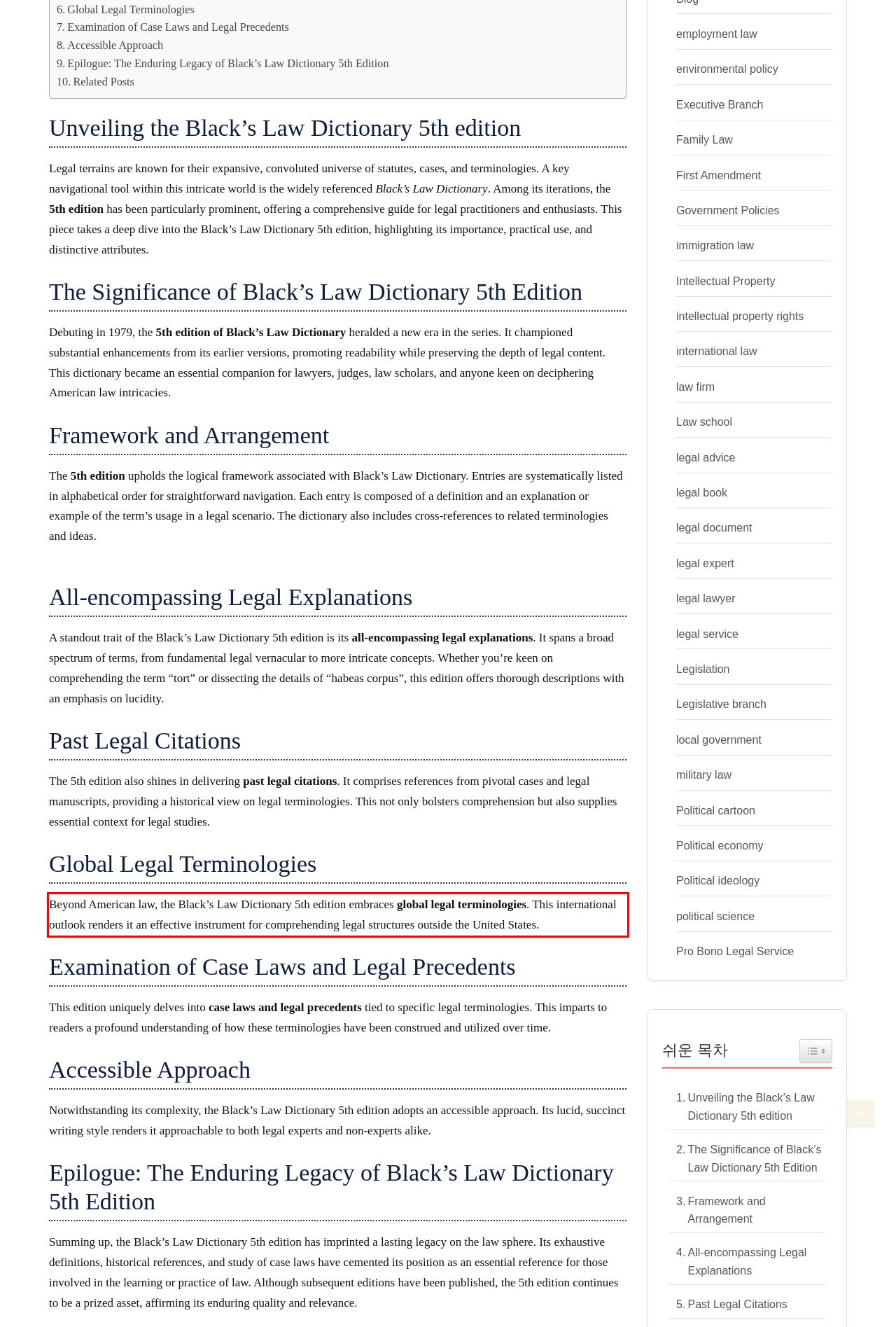You are provided with a webpage screenshot that includes a red rectangle bounding box. Extract the text content from within the bounding box using OCR.

Beyond American law, the Black’s Law Dictionary 5th edition embraces global legal terminologies. This international outlook renders it an effective instrument for comprehending legal structures outside the United States.